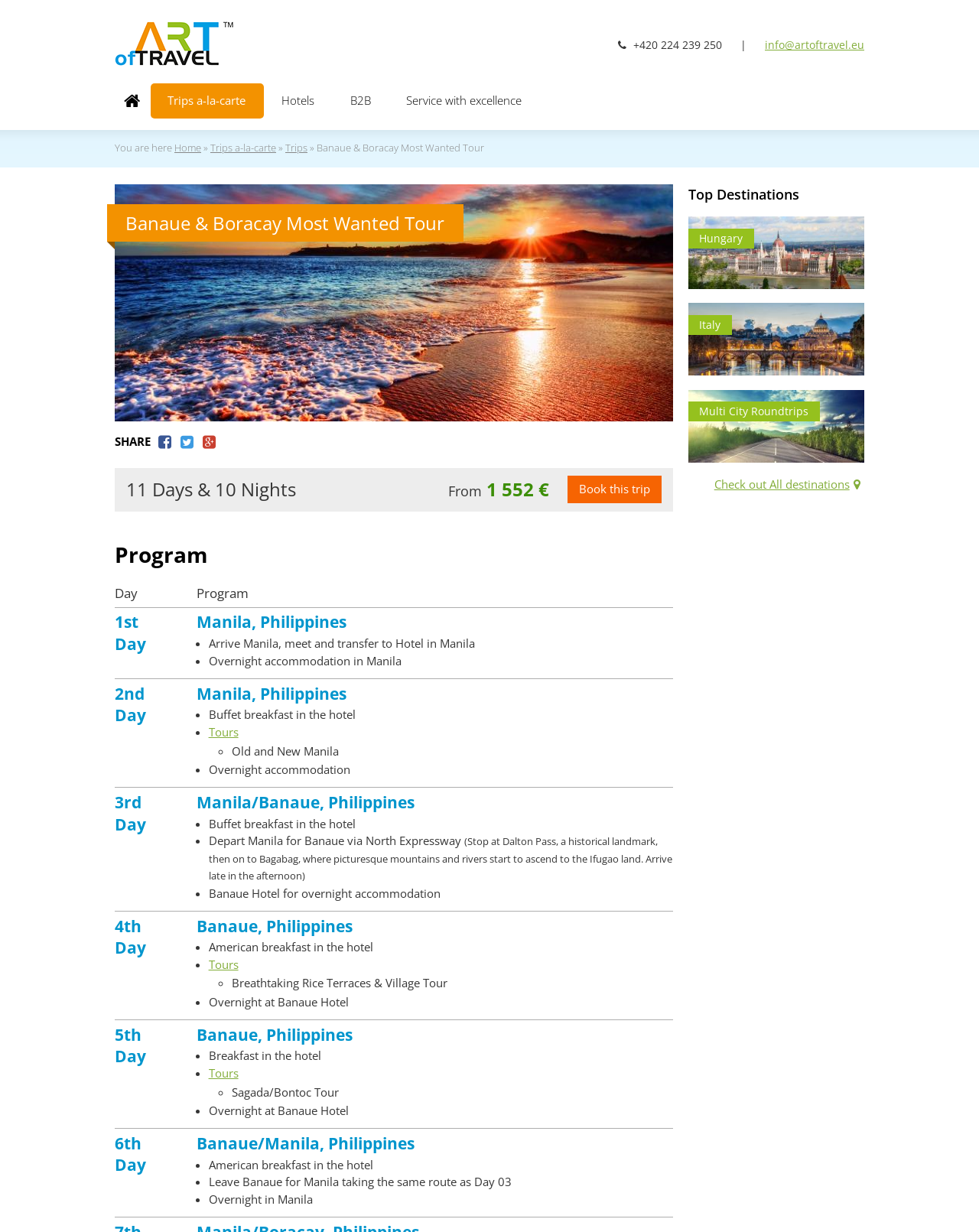What is the activity on the 4th day?
Provide an in-depth and detailed explanation in response to the question.

The activity on the 4th day can be found in the gridcell element with the text 'Tours Breathtaking Rice Terraces & Village Tour' which is located in the 'Program' table.